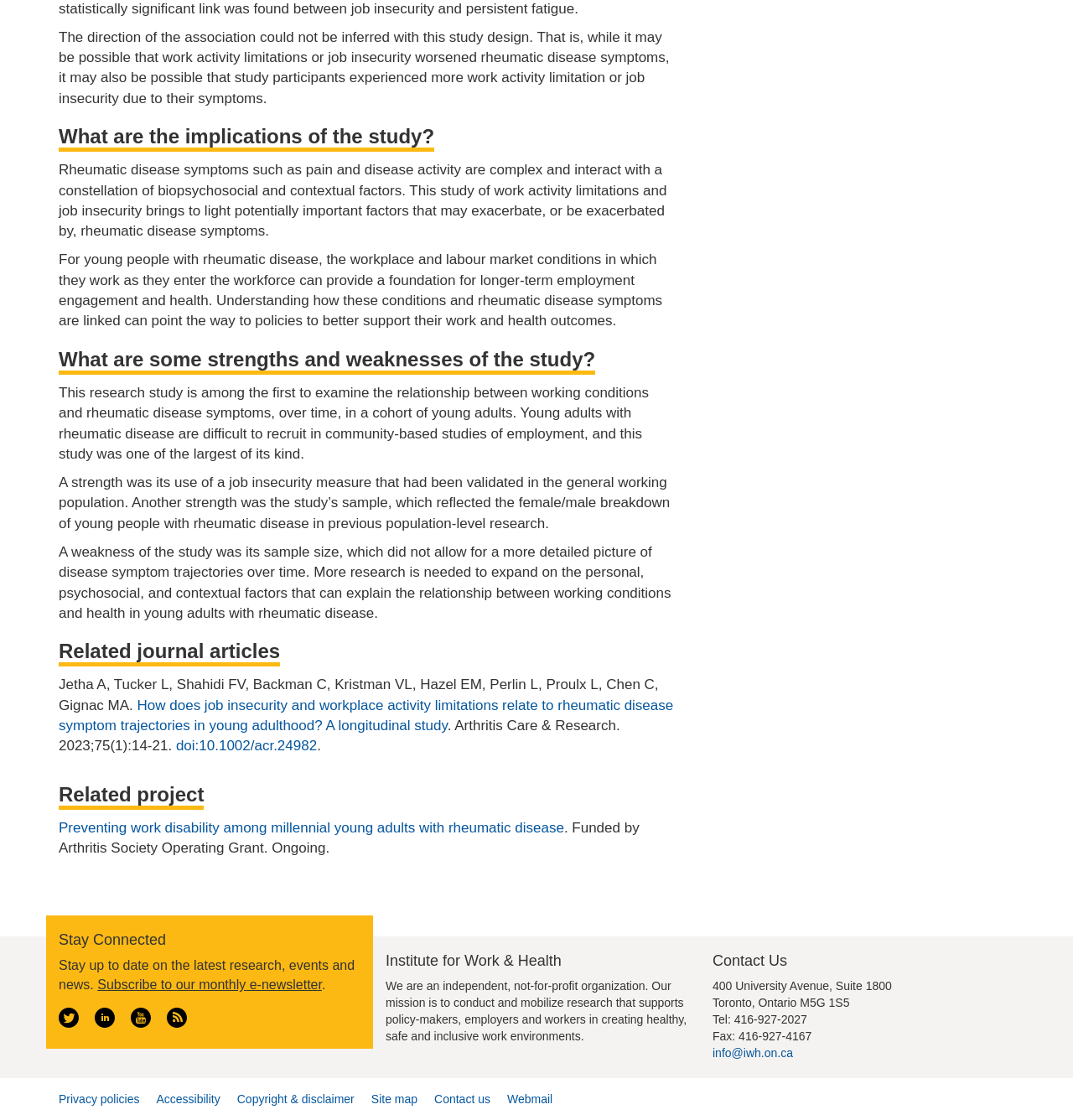Determine the bounding box coordinates for the area that needs to be clicked to fulfill this task: "Click the LinkedIn social icon". The coordinates must be given as four float numbers between 0 and 1, i.e., [left, top, right, bottom].

None